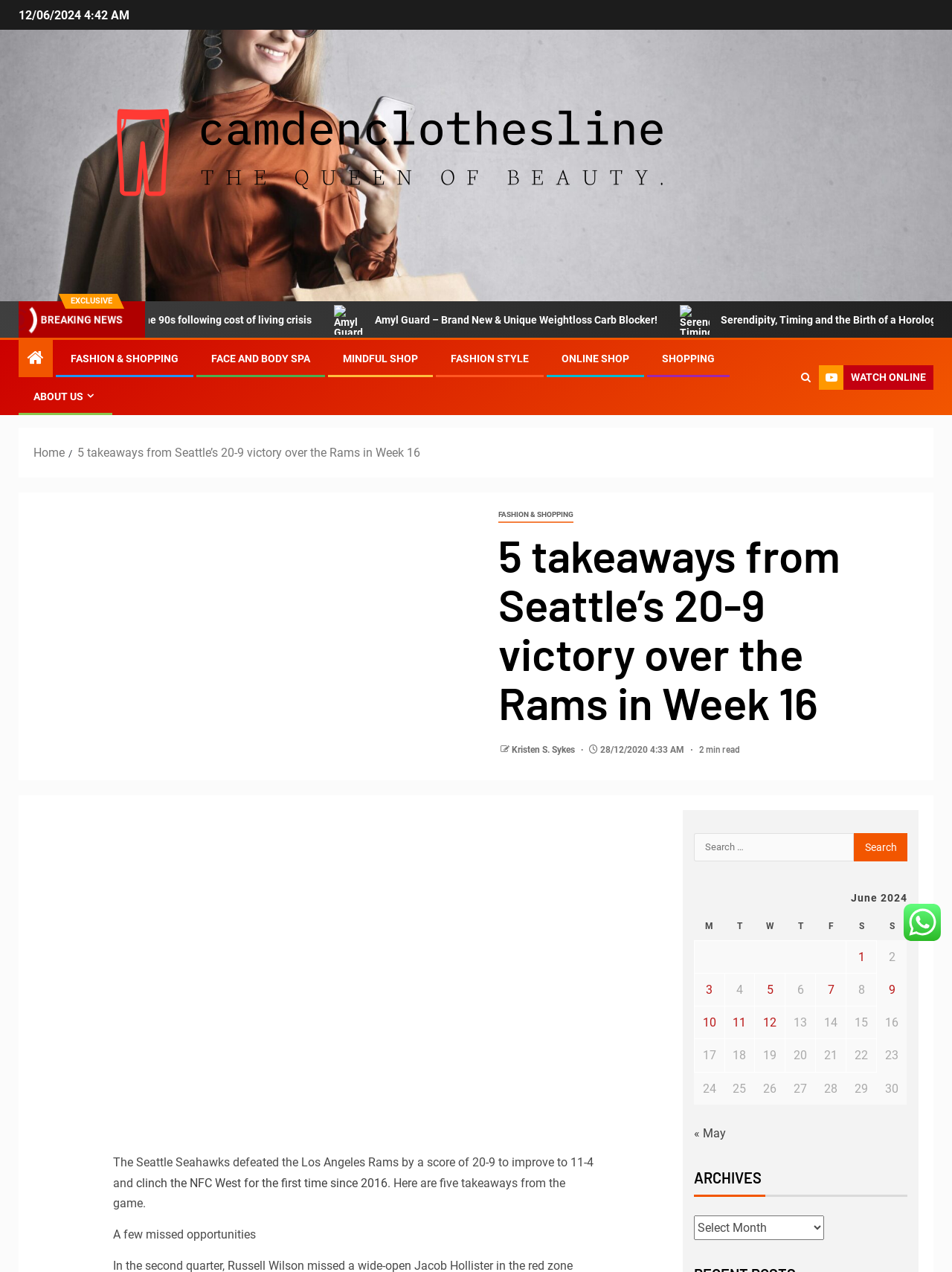Locate the bounding box coordinates of the clickable region necessary to complete the following instruction: "View the '5 takeaways from Seattle’s 20-9 victory over the Rams in Week 16' article". Provide the coordinates in the format of four float numbers between 0 and 1, i.e., [left, top, right, bottom].

[0.523, 0.417, 0.941, 0.571]